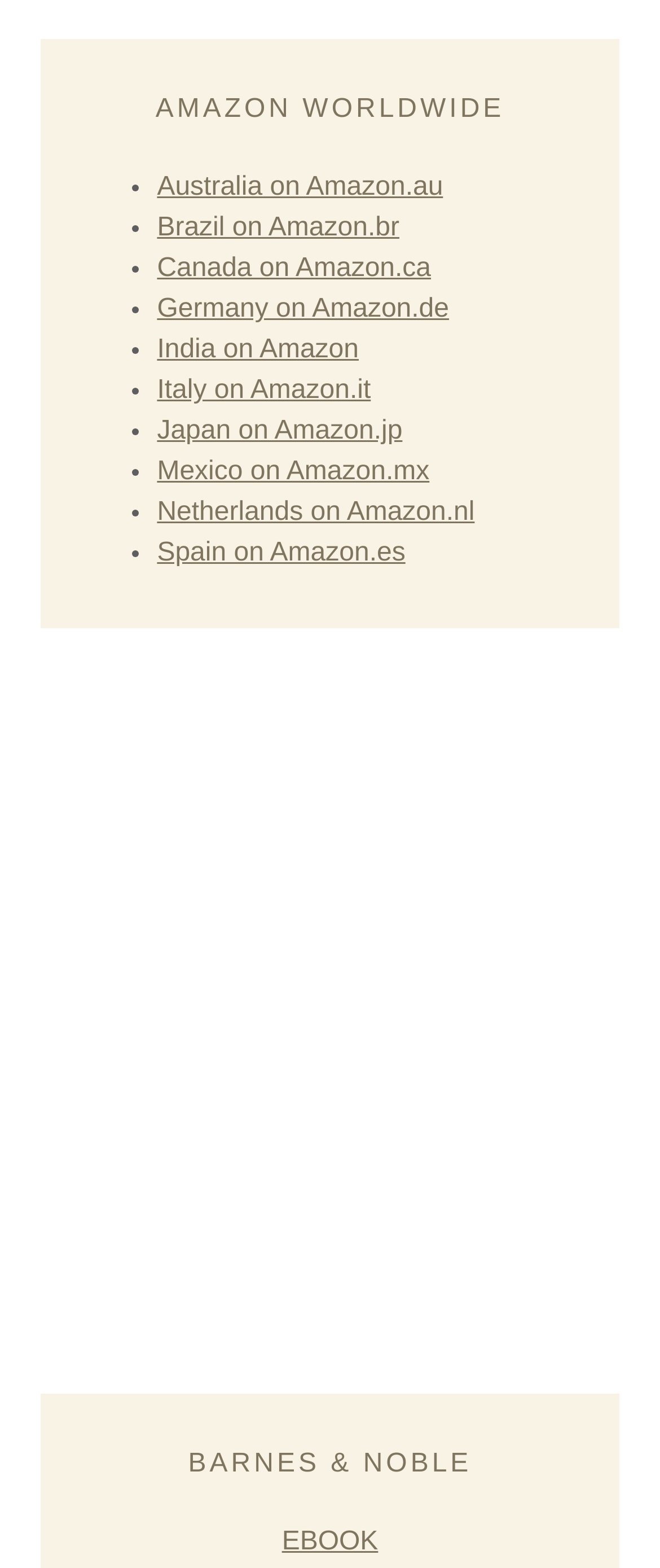Pinpoint the bounding box coordinates of the element to be clicked to execute the instruction: "Explore Japan on Amazon.jp".

[0.238, 0.266, 0.61, 0.284]